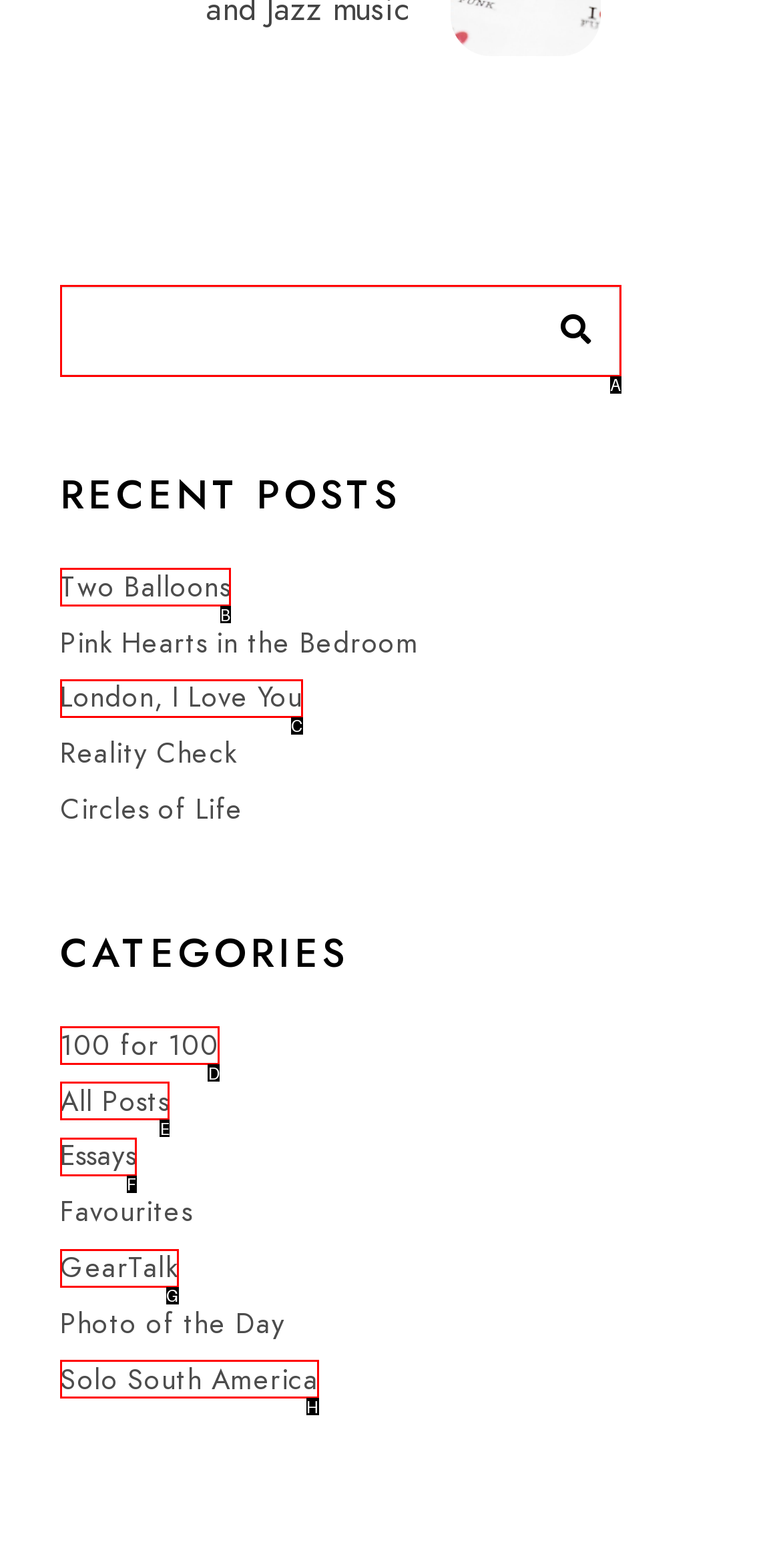Tell me which one HTML element I should click to complete the following task: search for something
Answer with the option's letter from the given choices directly.

A